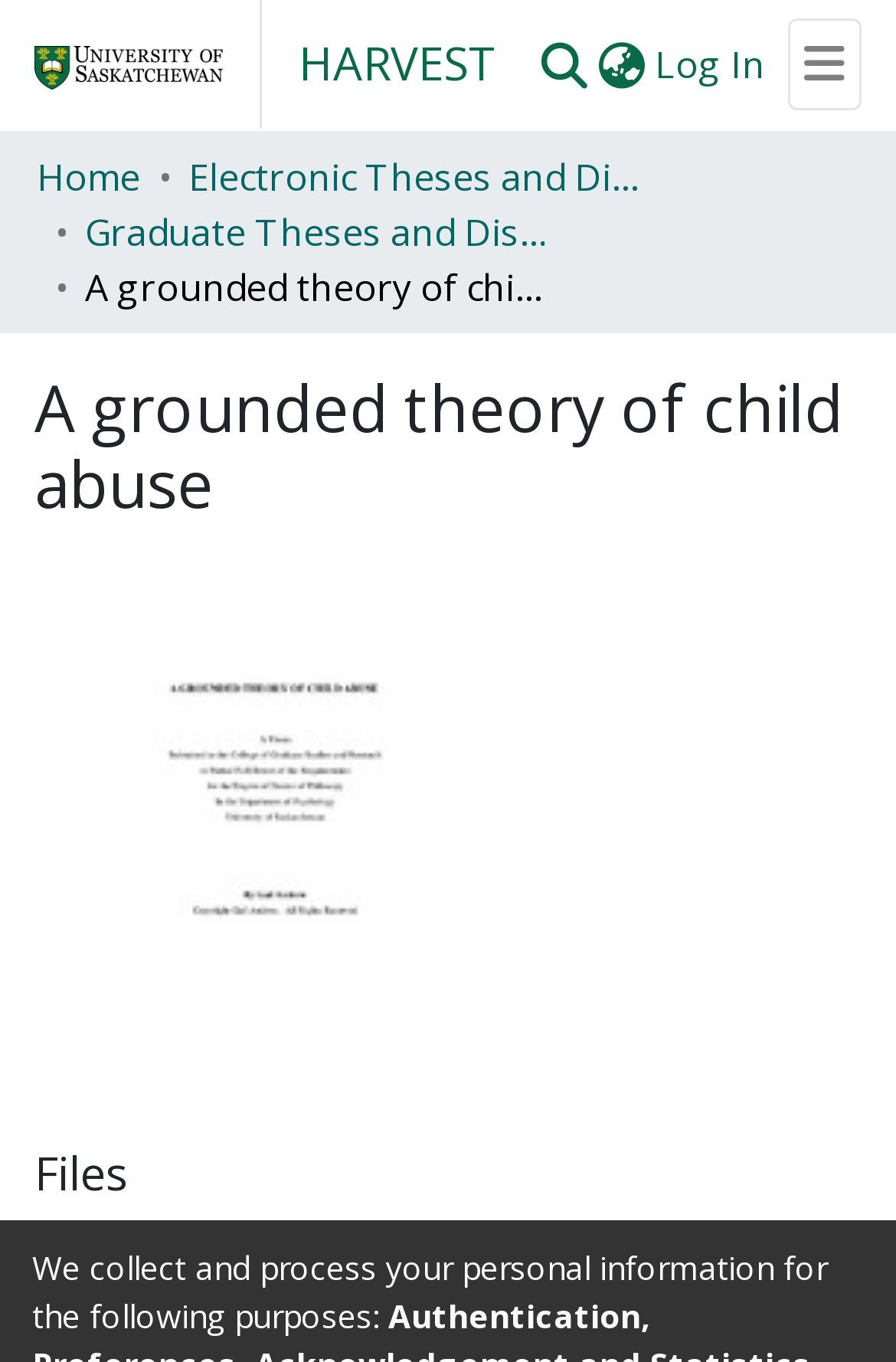Please find the bounding box coordinates of the element's region to be clicked to carry out this instruction: "Switch language".

[0.662, 0.027, 0.726, 0.067]